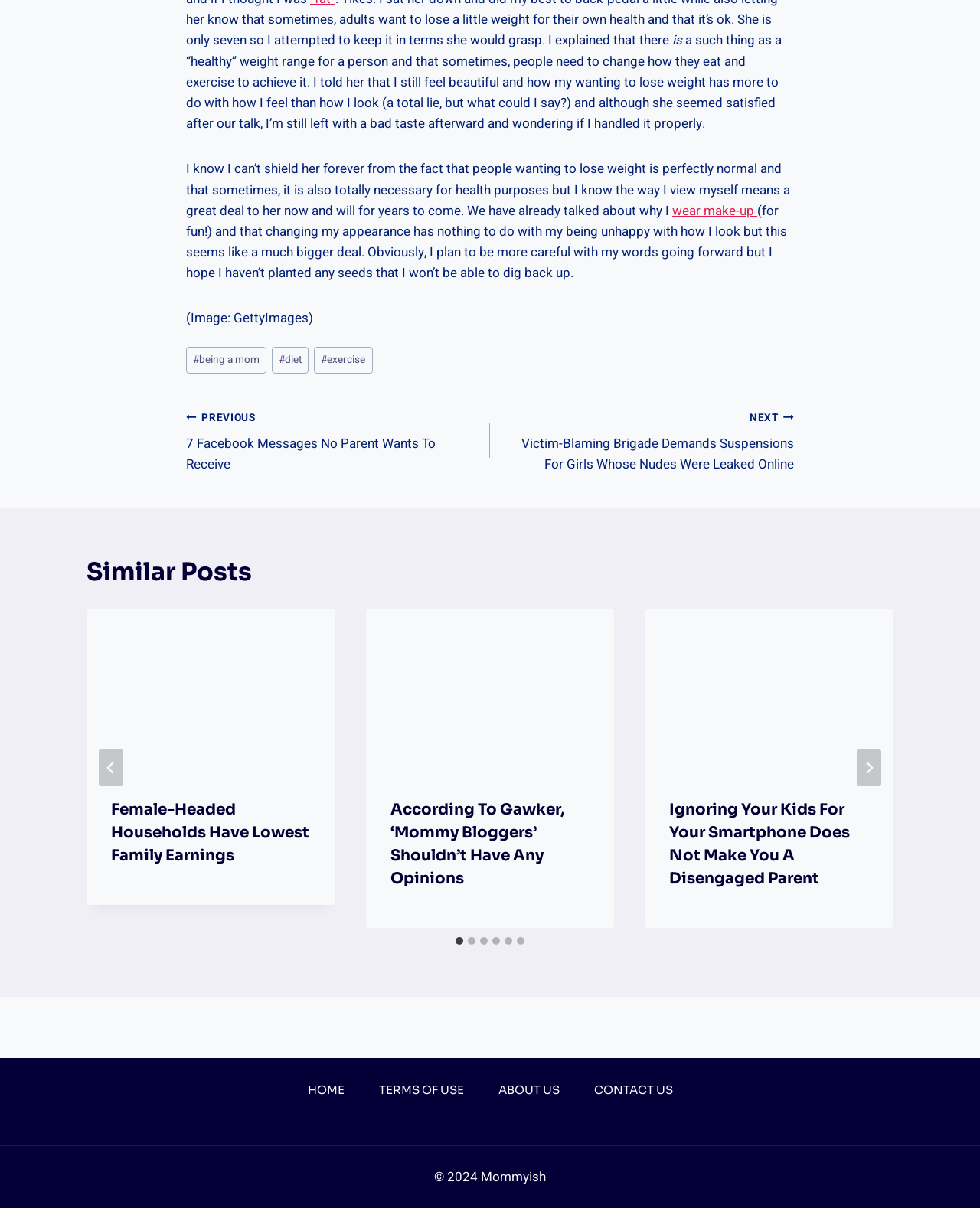Please give a short response to the question using one word or a phrase:
What is the purpose of the 'Similar Posts' section?

To suggest related articles